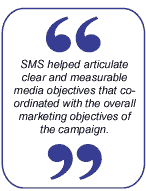What is the purpose of the quote?
Answer the question using a single word or phrase, according to the image.

to highlight SMS's expertise